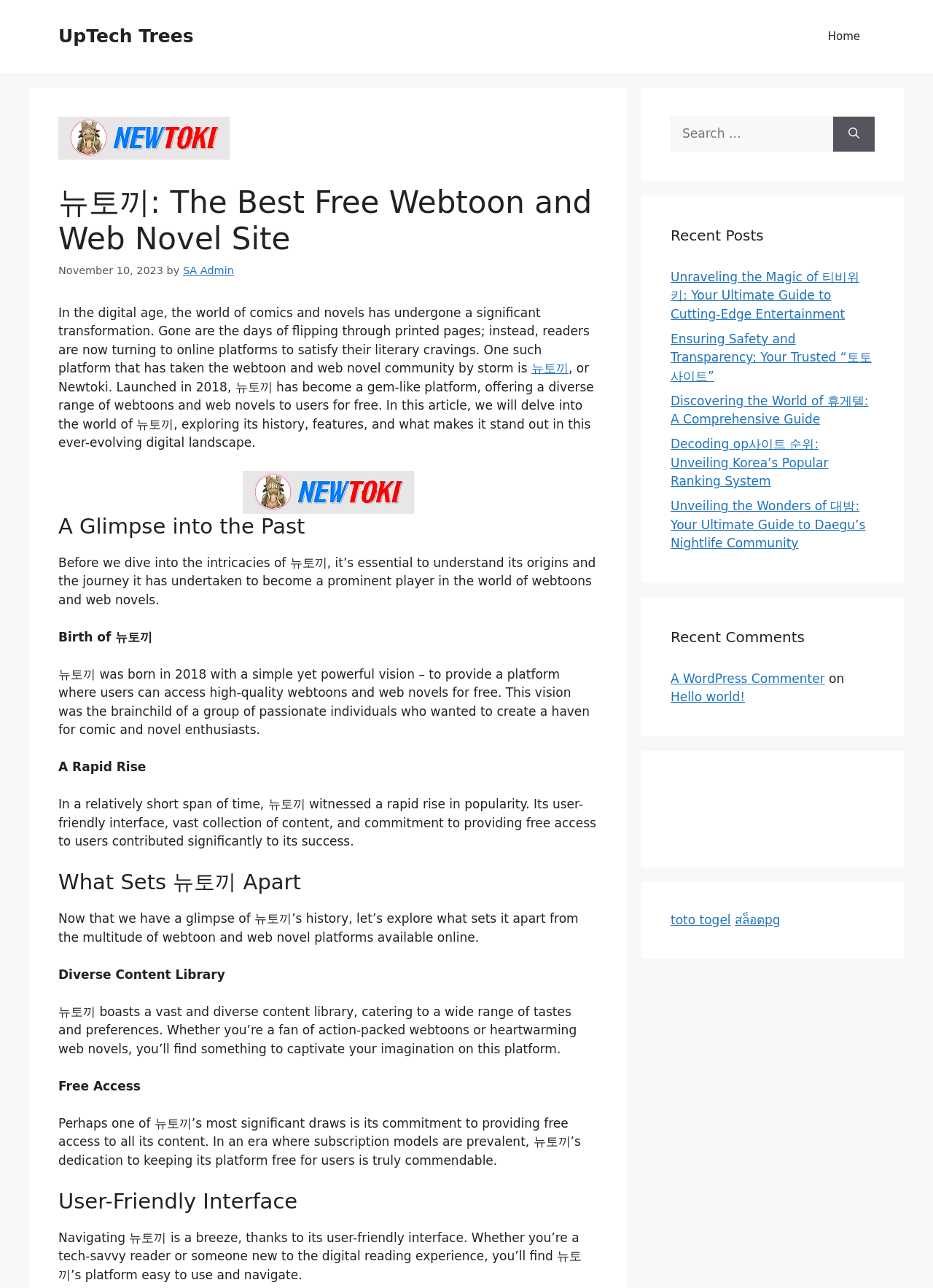What is the name of the webtoon and web novel site?
Based on the screenshot, provide a one-word or short-phrase response.

뉴토끼